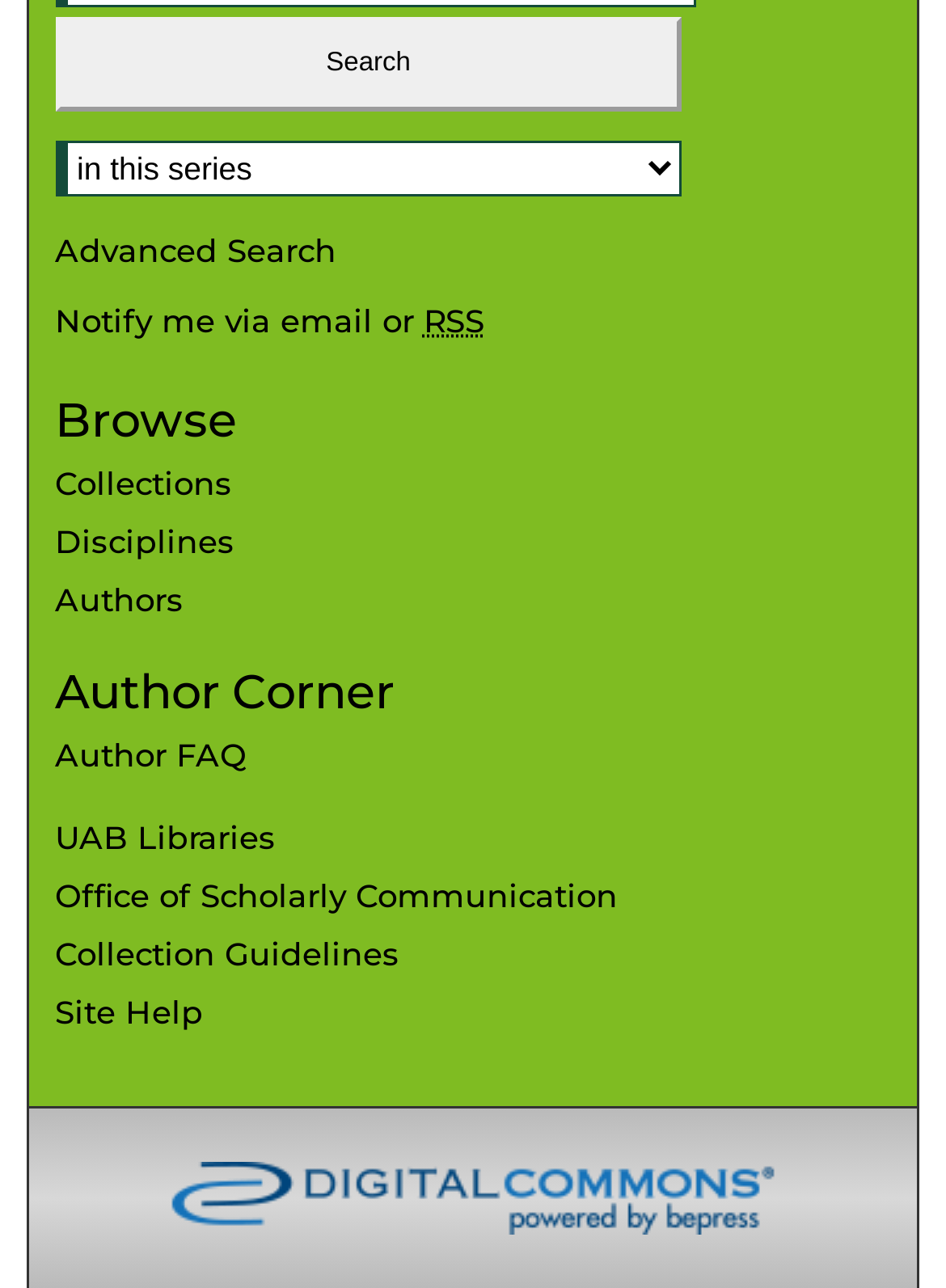Provide a one-word or one-phrase answer to the question:
What is the function of the 'Notify me via email or RSS' link?

Subscription